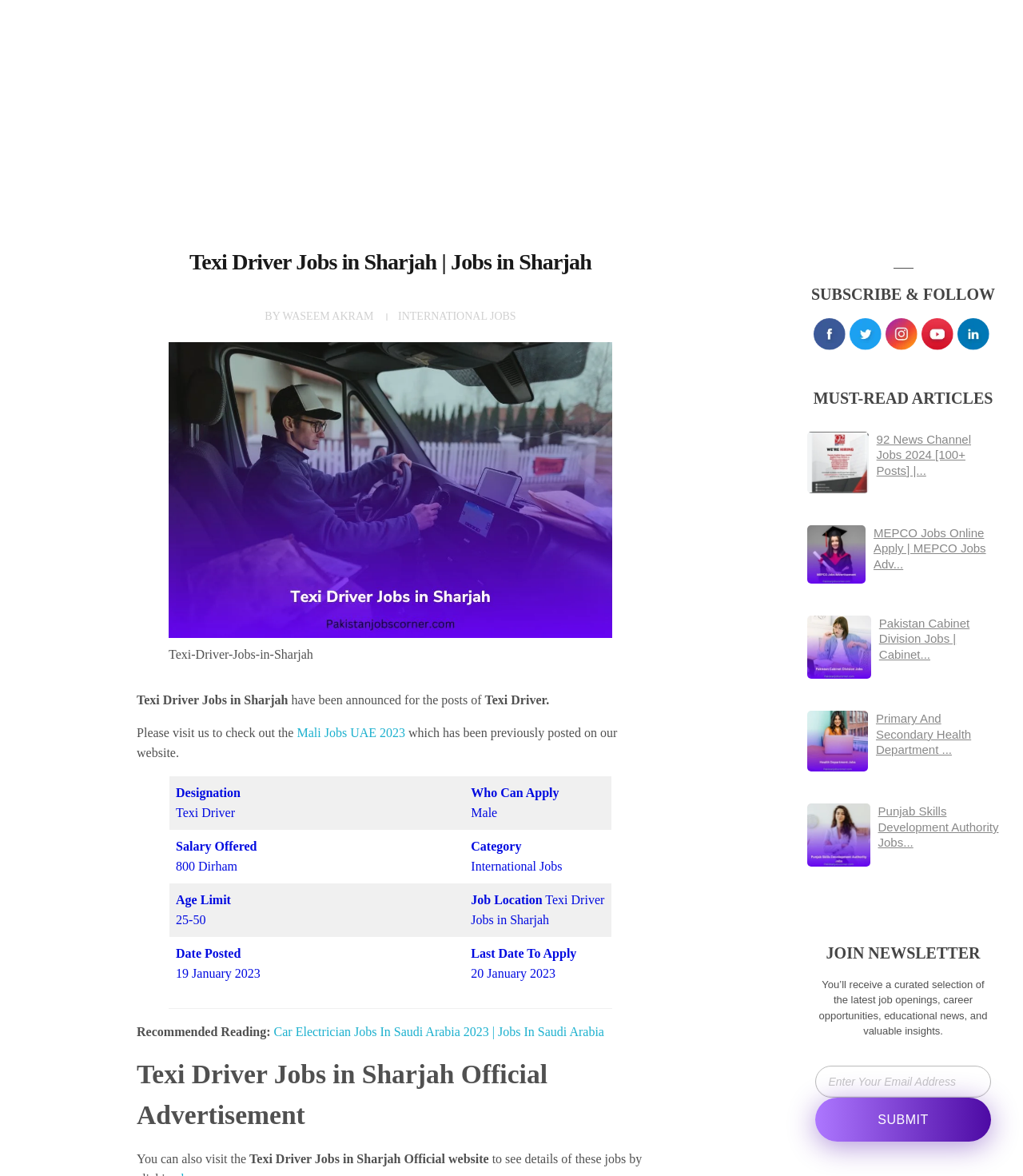Give a succinct answer to this question in a single word or phrase: 
What is the job location?

Sharjah